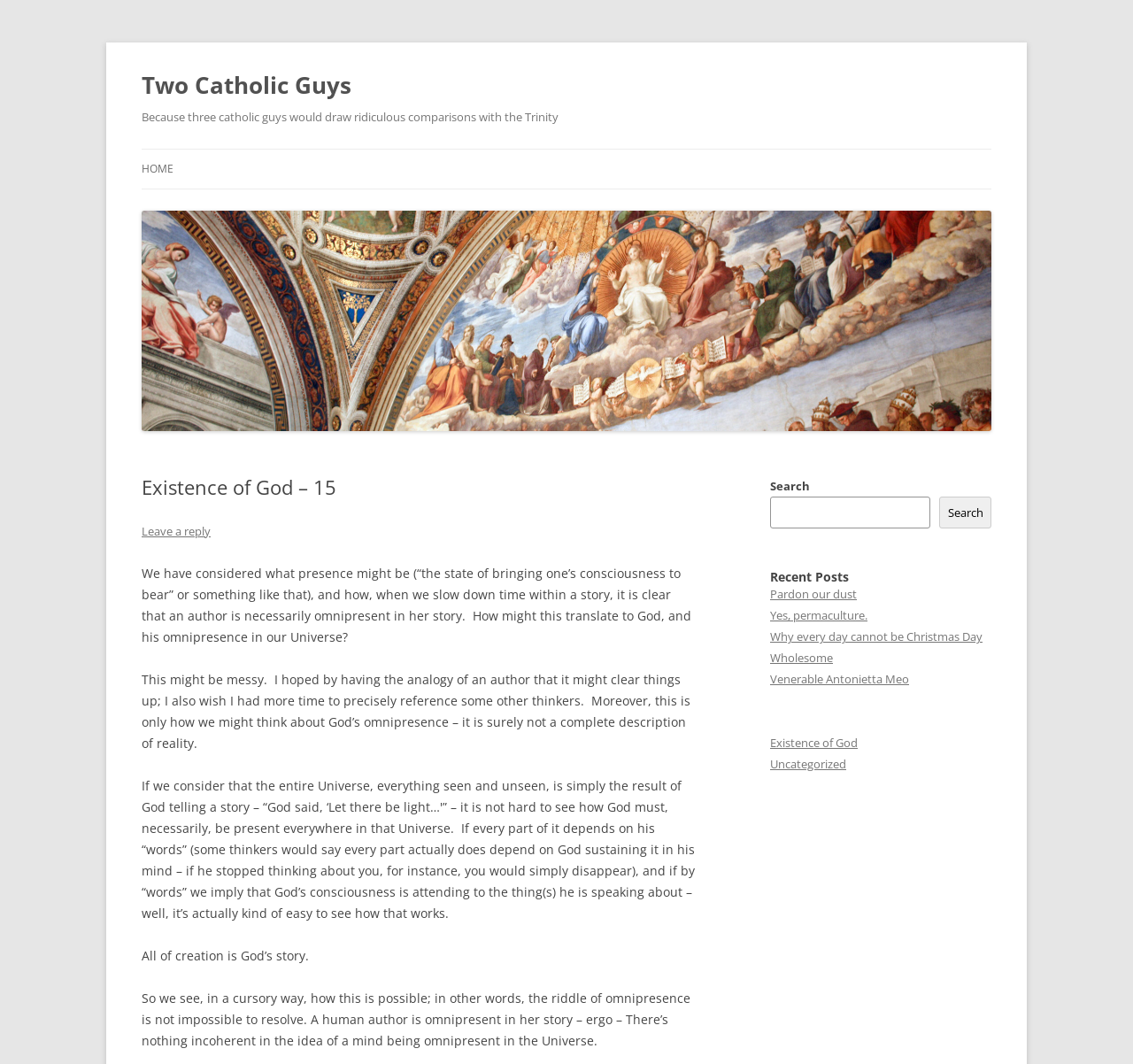What is the purpose of the search box?
Utilize the information in the image to give a detailed answer to the question.

The search box is located in the sidebar of the webpage, and it contains a label that says 'Search'. This suggests that the purpose of the search box is to allow users to search for content within the website.